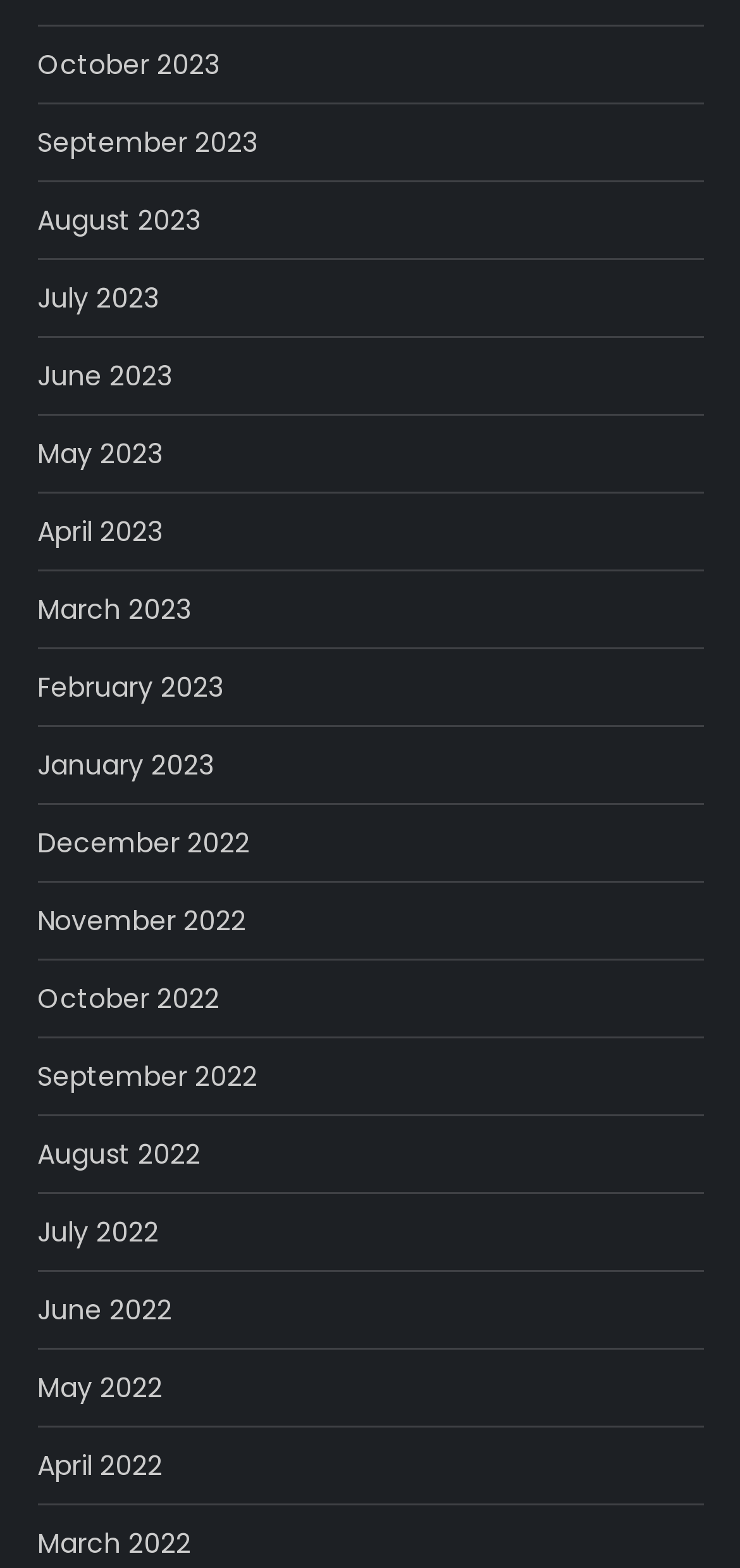Please indicate the bounding box coordinates for the clickable area to complete the following task: "view October 2023". The coordinates should be specified as four float numbers between 0 and 1, i.e., [left, top, right, bottom].

[0.05, 0.025, 0.296, 0.057]